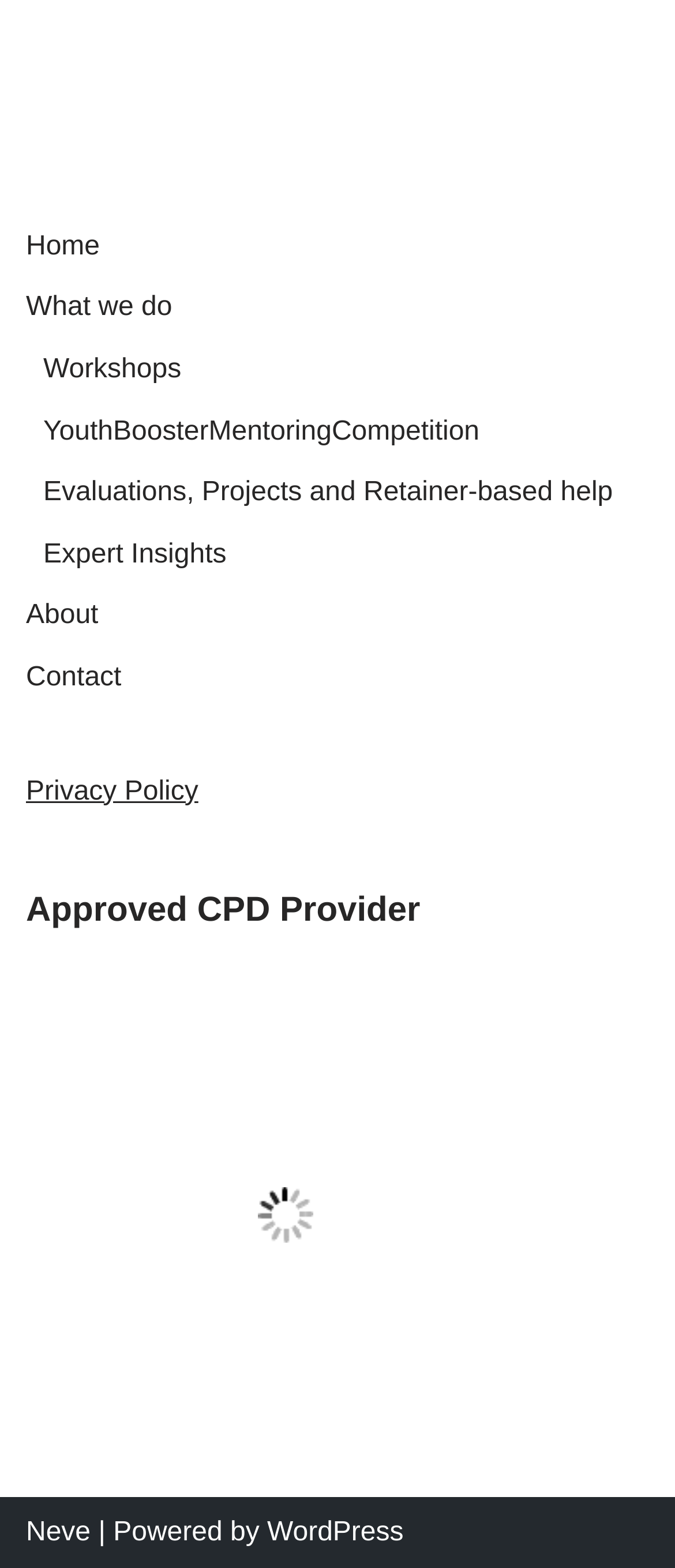Determine the bounding box coordinates of the UI element described below. Use the format (top-left x, top-left y, bottom-right x, bottom-right y) with floating point numbers between 0 and 1: Accept all

None